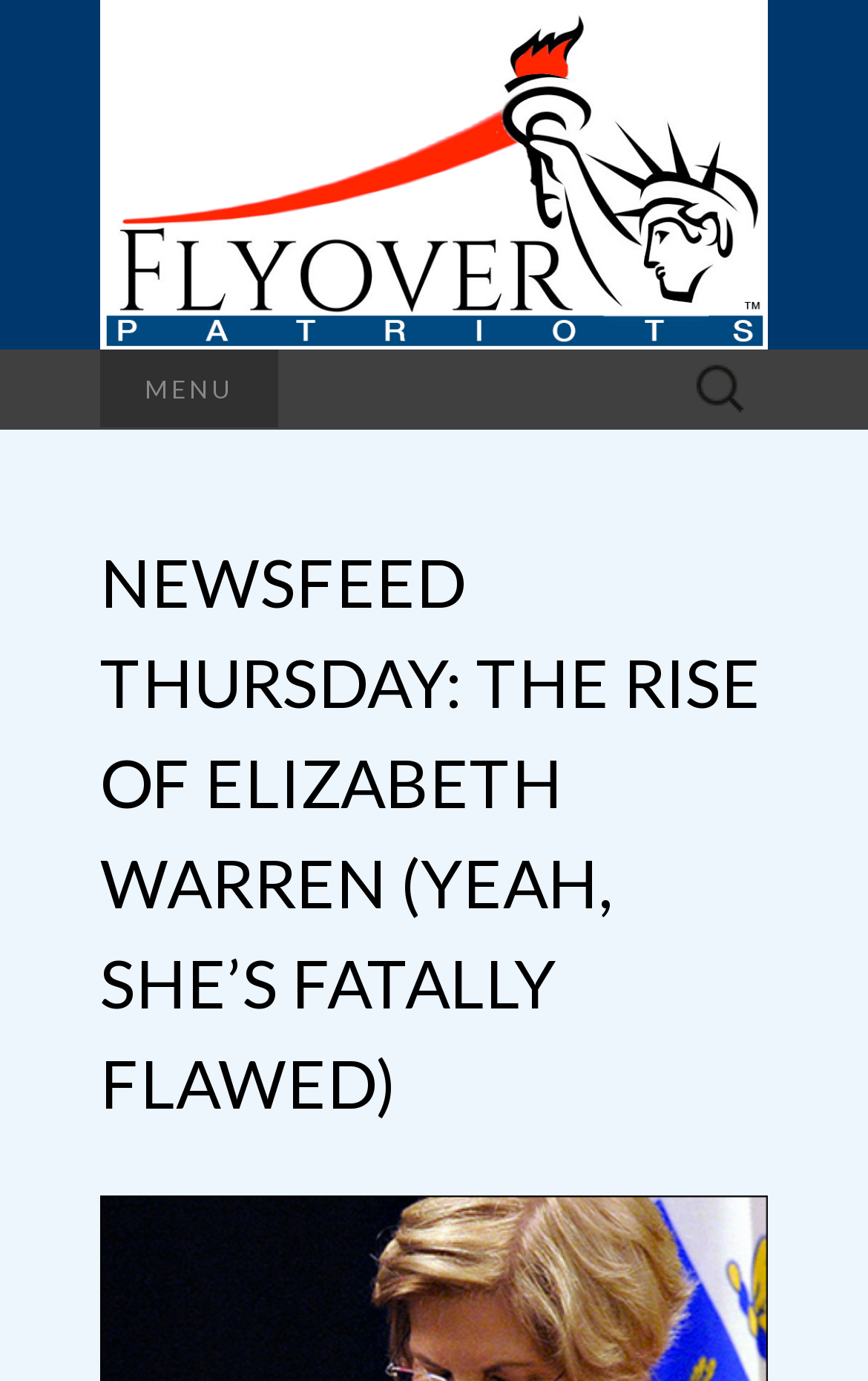What type of content is the webpage focused on?
Look at the screenshot and provide an in-depth answer.

I inferred that the webpage is focused on news content by looking at the overall structure of the webpage, including the presence of a news article and a menu section. This suggests that the webpage is a news website or blog.